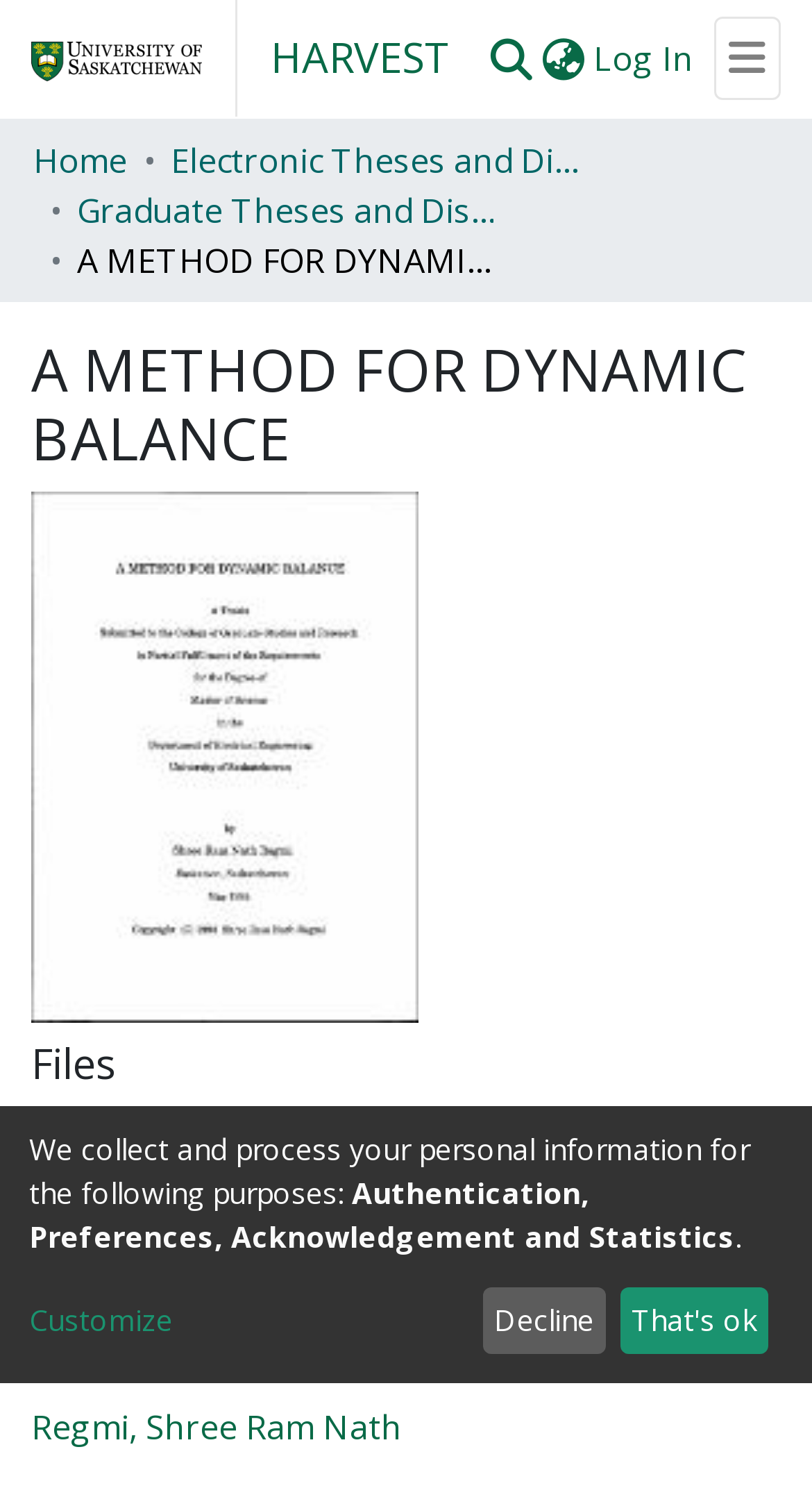Determine the bounding box coordinates for the area you should click to complete the following instruction: "Switch language".

[0.662, 0.022, 0.726, 0.056]